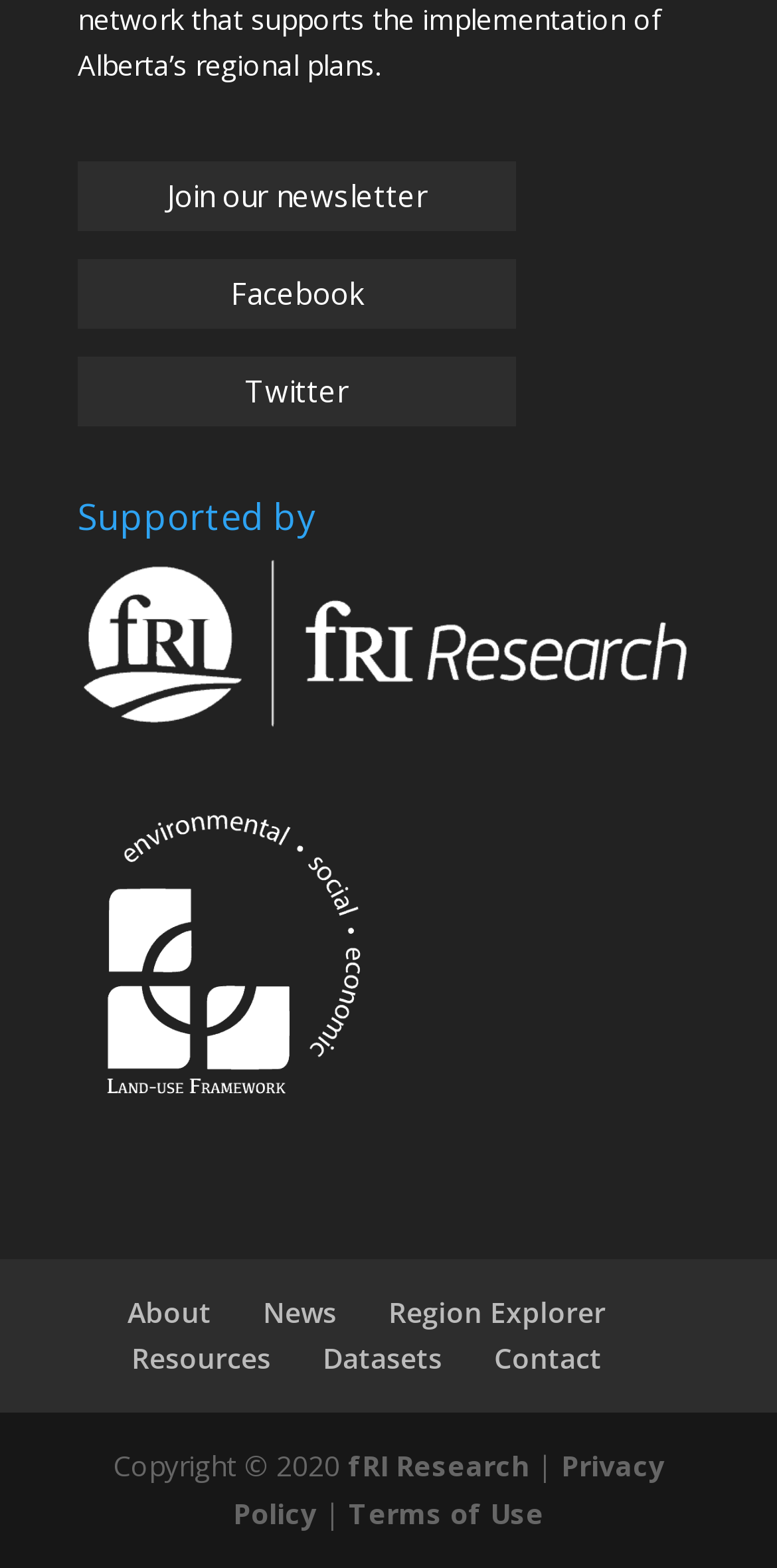Kindly determine the bounding box coordinates for the clickable area to achieve the given instruction: "Explore region data".

[0.5, 0.824, 0.779, 0.848]